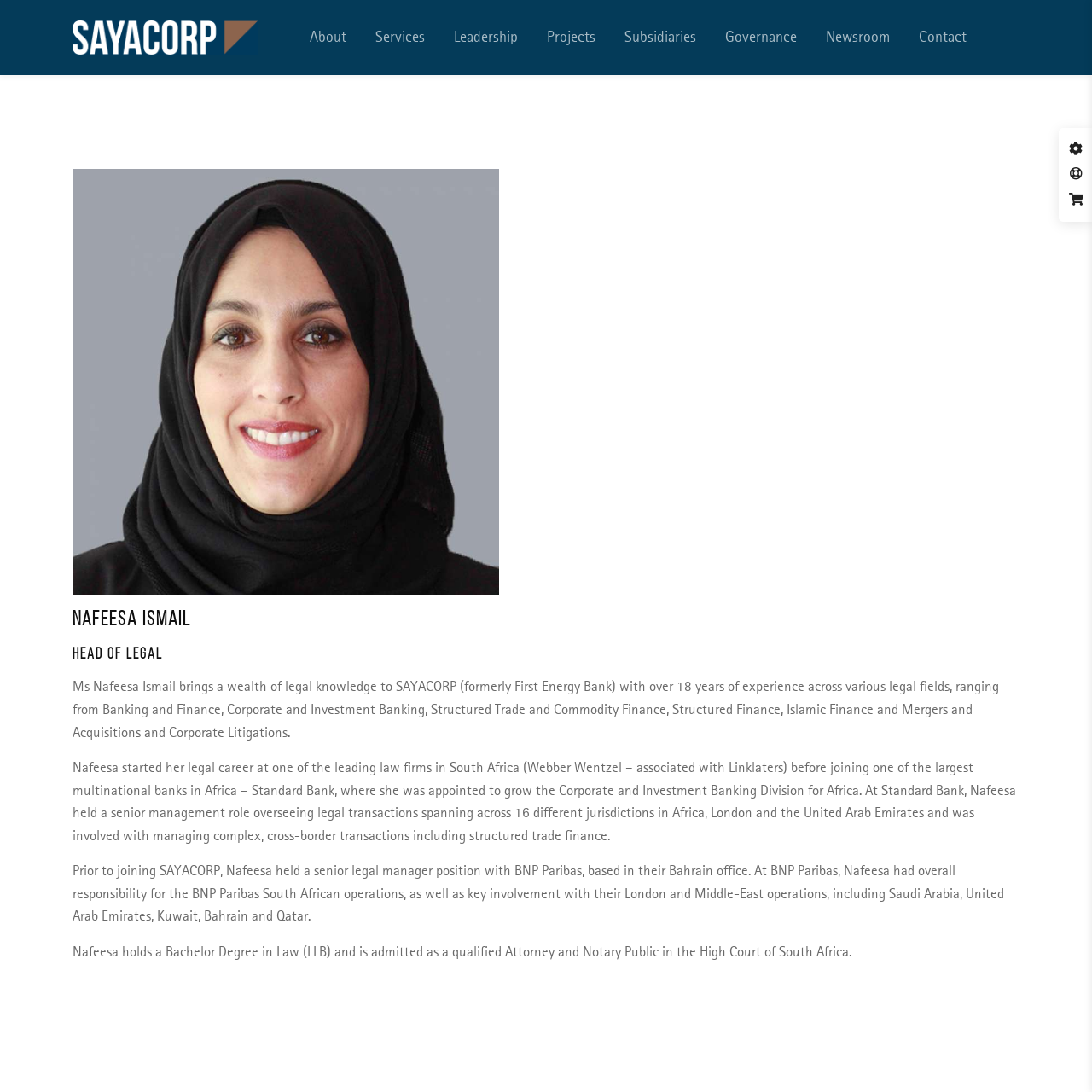Please identify the bounding box coordinates of where to click in order to follow the instruction: "View Nafeesa Ismail's profile".

[0.066, 0.557, 0.934, 0.58]